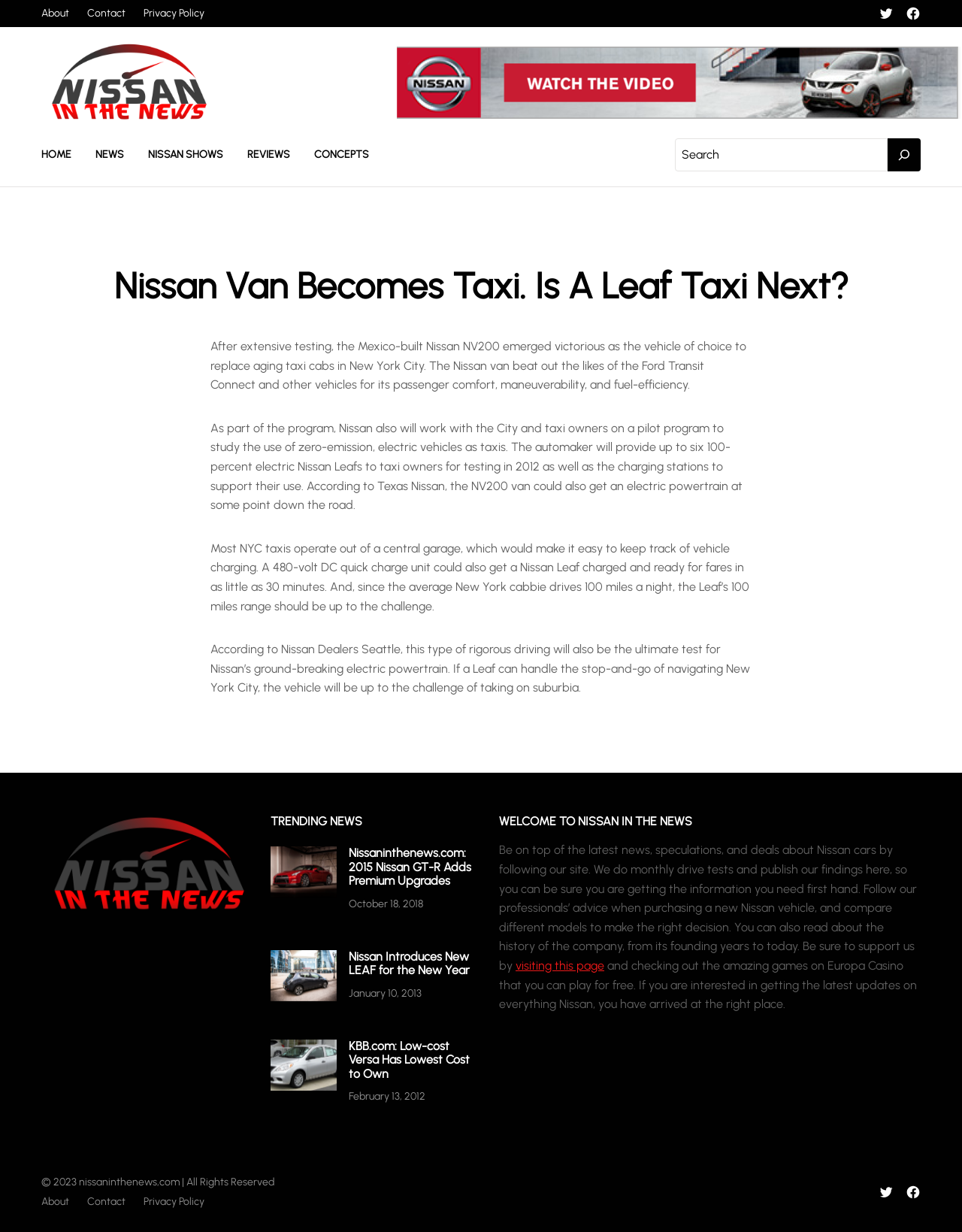Can you extract the headline from the webpage for me?

Nissan Van Becomes Taxi. Is A Leaf Taxi Next?